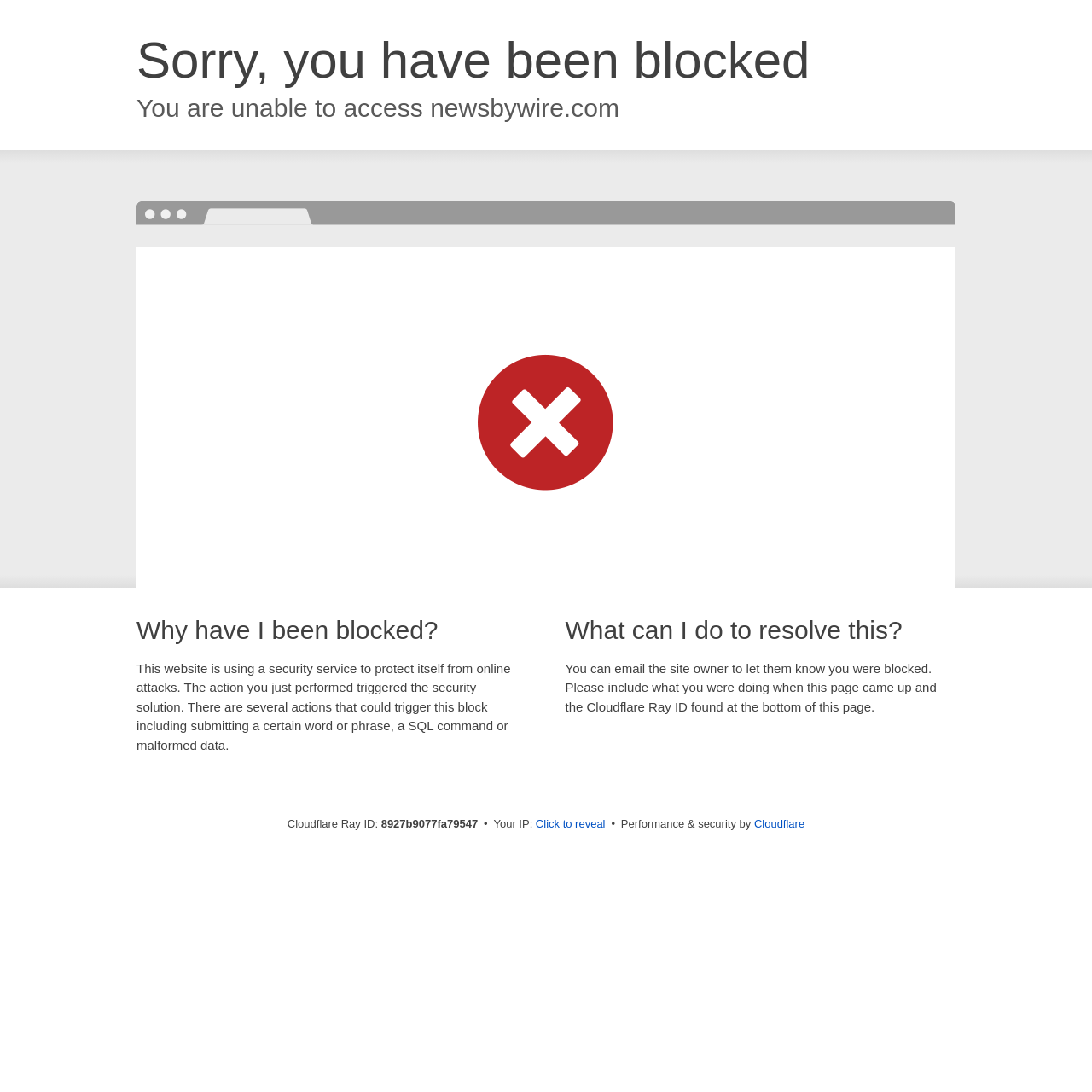Where can I find the Cloudflare Ray ID?
Refer to the image and respond with a one-word or short-phrase answer.

Bottom of the page